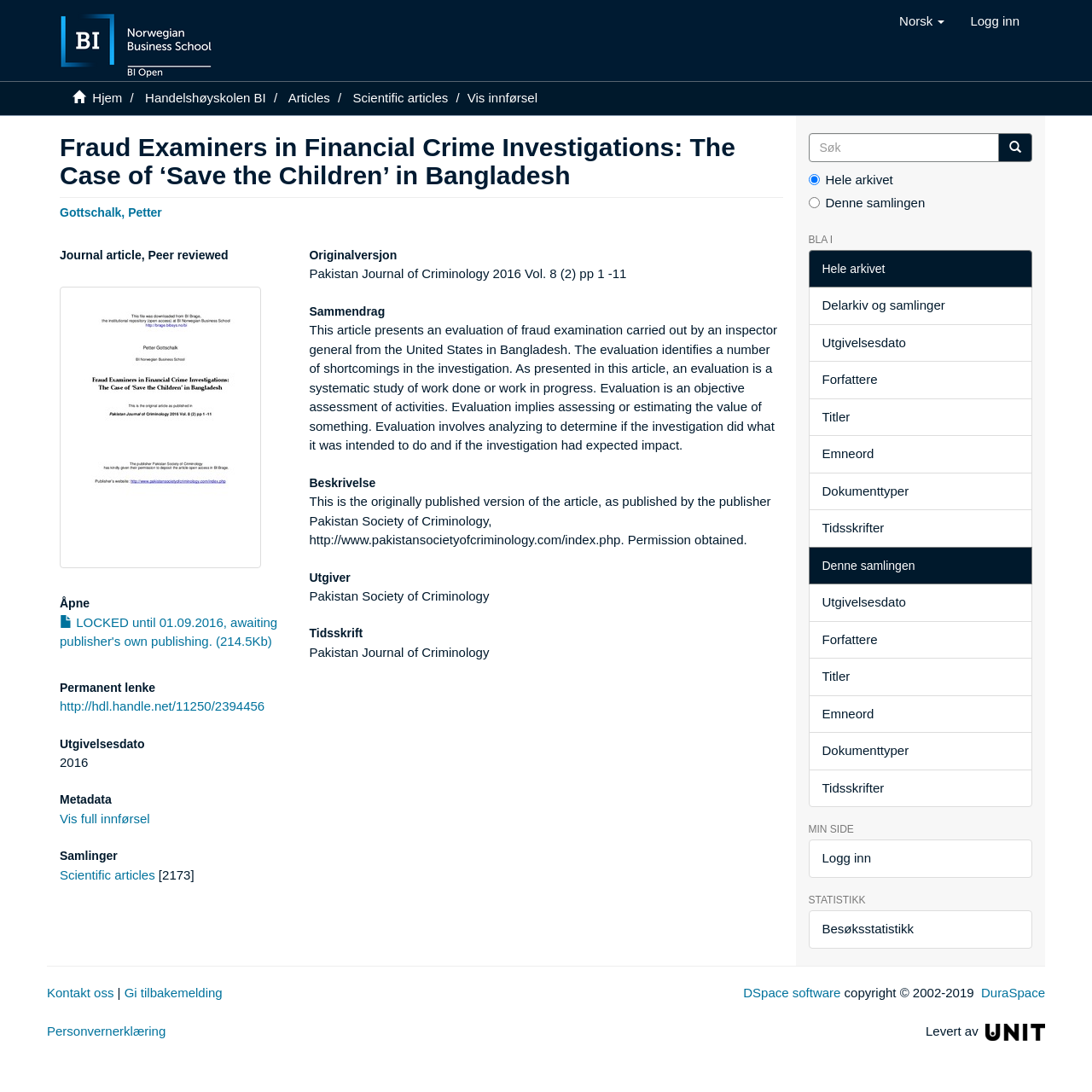Provide a brief response using a word or short phrase to this question:
What is the type of the article?

Journal article, Peer reviewed